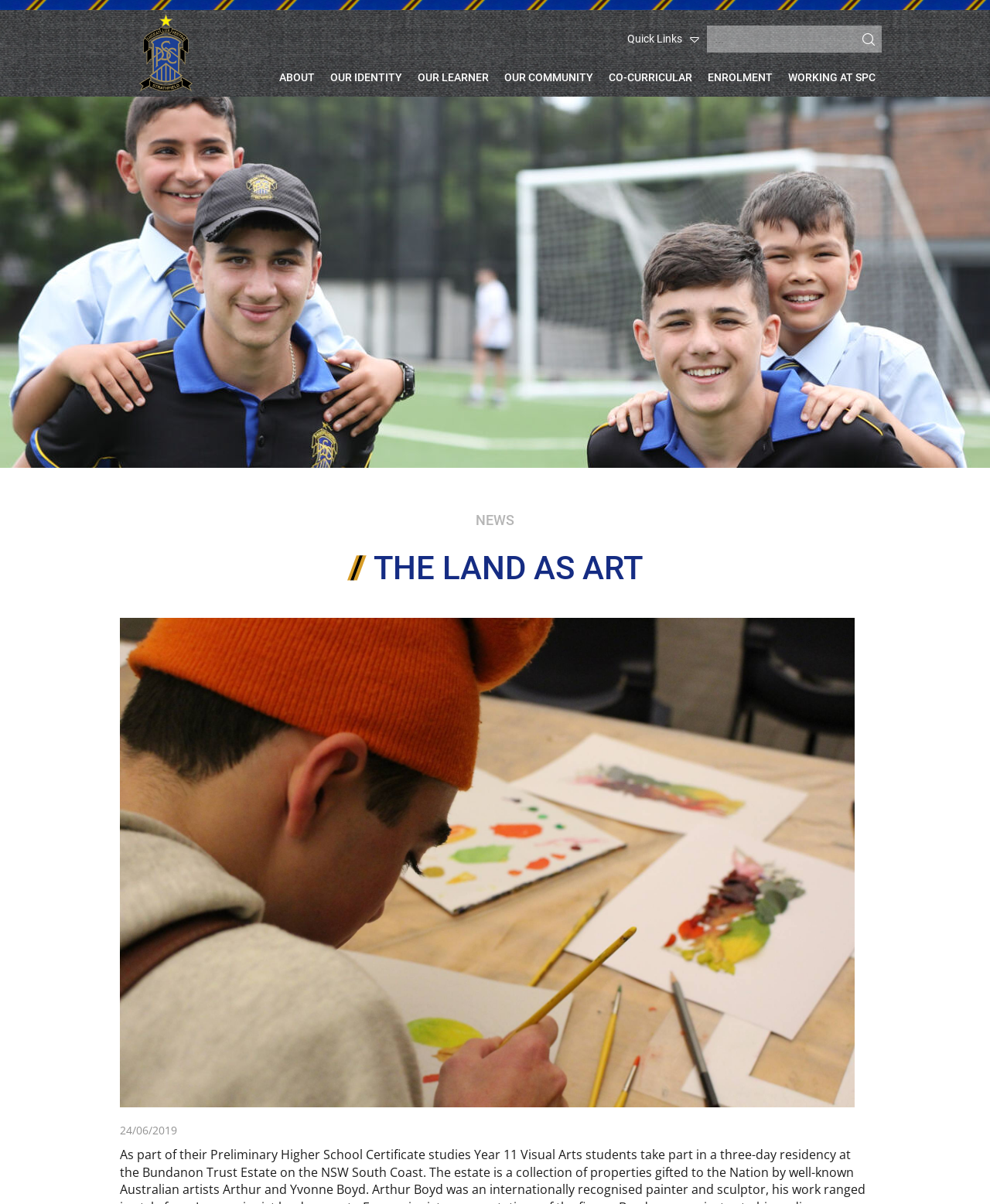Identify the first-level heading on the webpage and generate its text content.

THE LAND AS ART